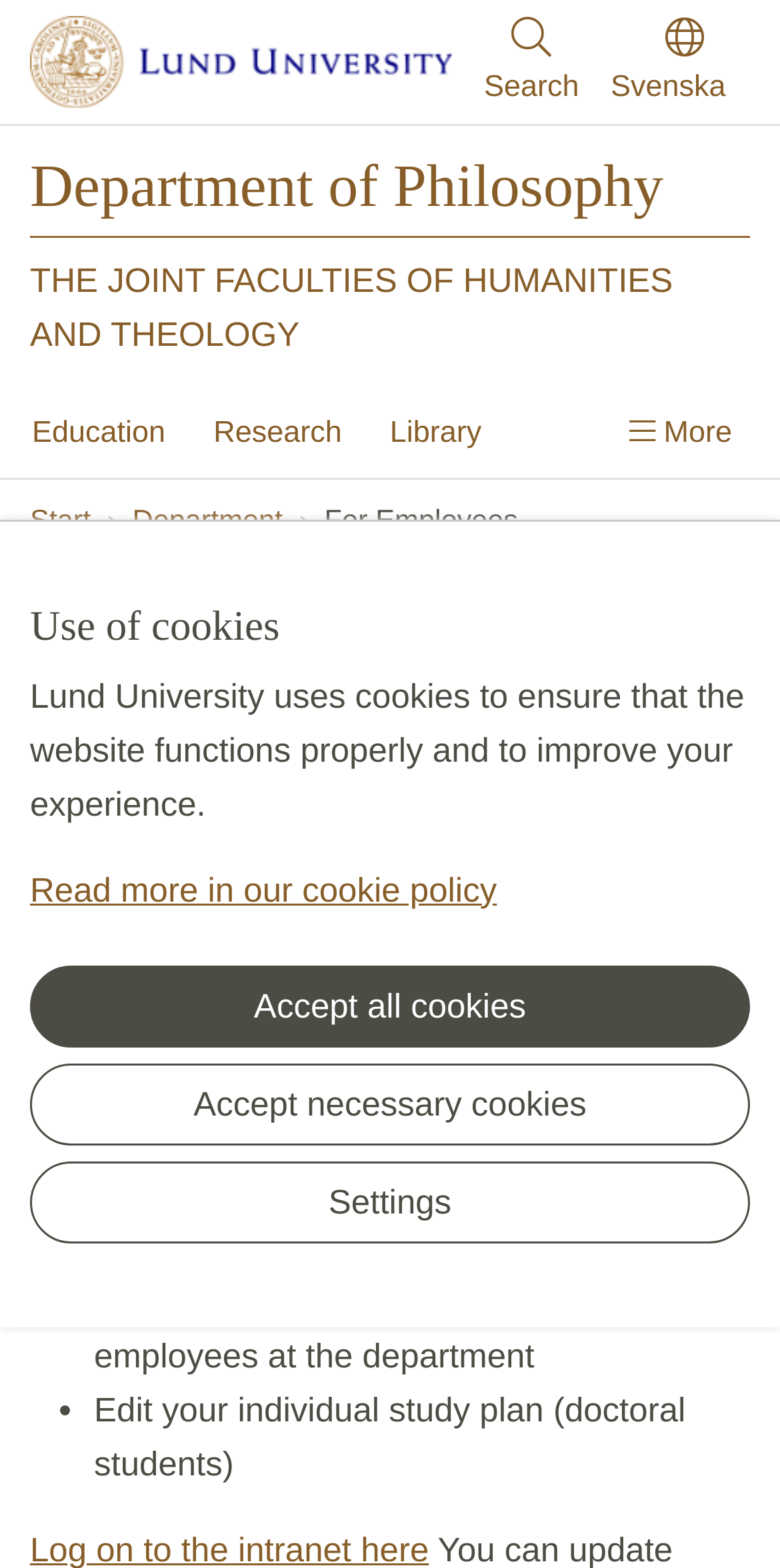How many list markers are there in the webpage?
Look at the image and respond with a one-word or short-phrase answer.

5